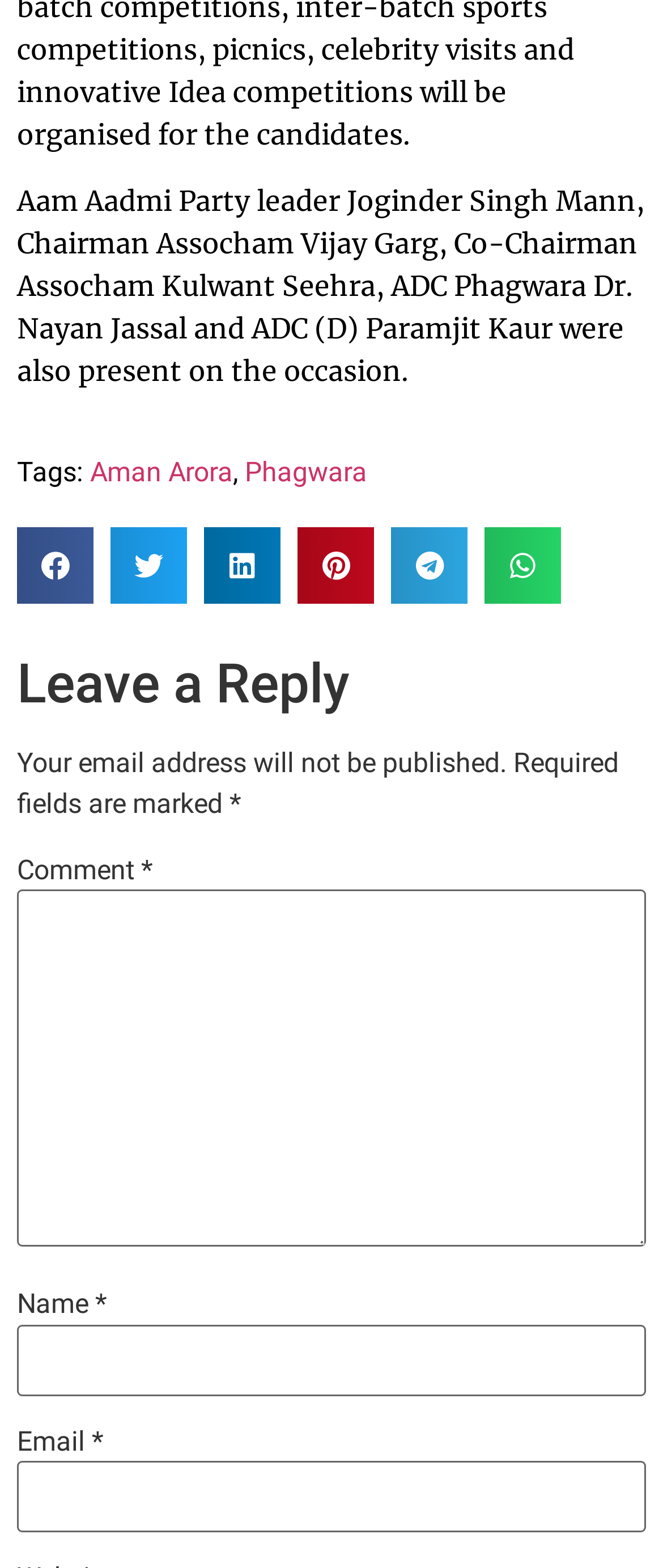Determine the bounding box coordinates of the section to be clicked to follow the instruction: "contact us". The coordinates should be given as four float numbers between 0 and 1, formatted as [left, top, right, bottom].

None